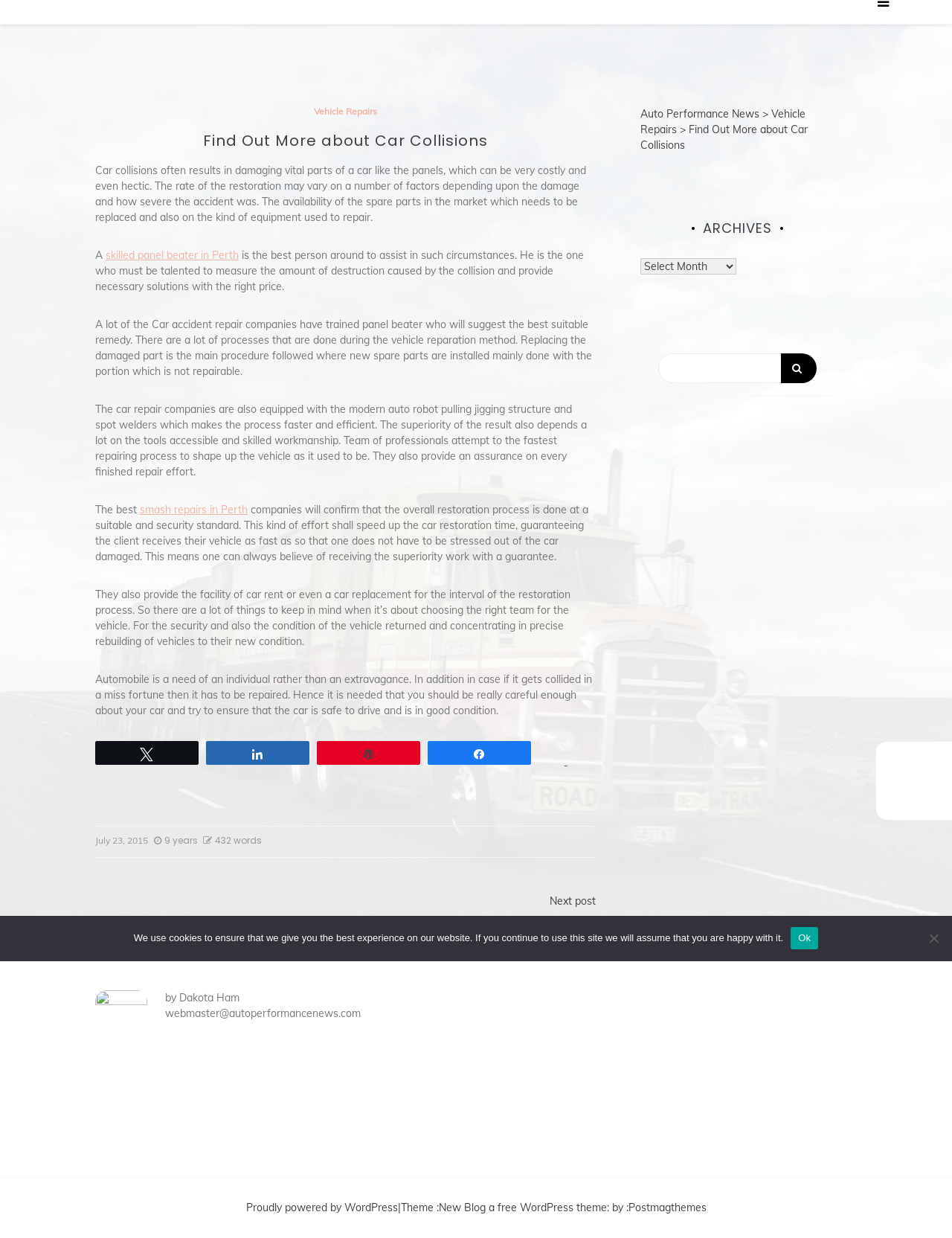Show the bounding box coordinates for the HTML element as described: "9 years".

[0.162, 0.282, 0.21, 0.293]